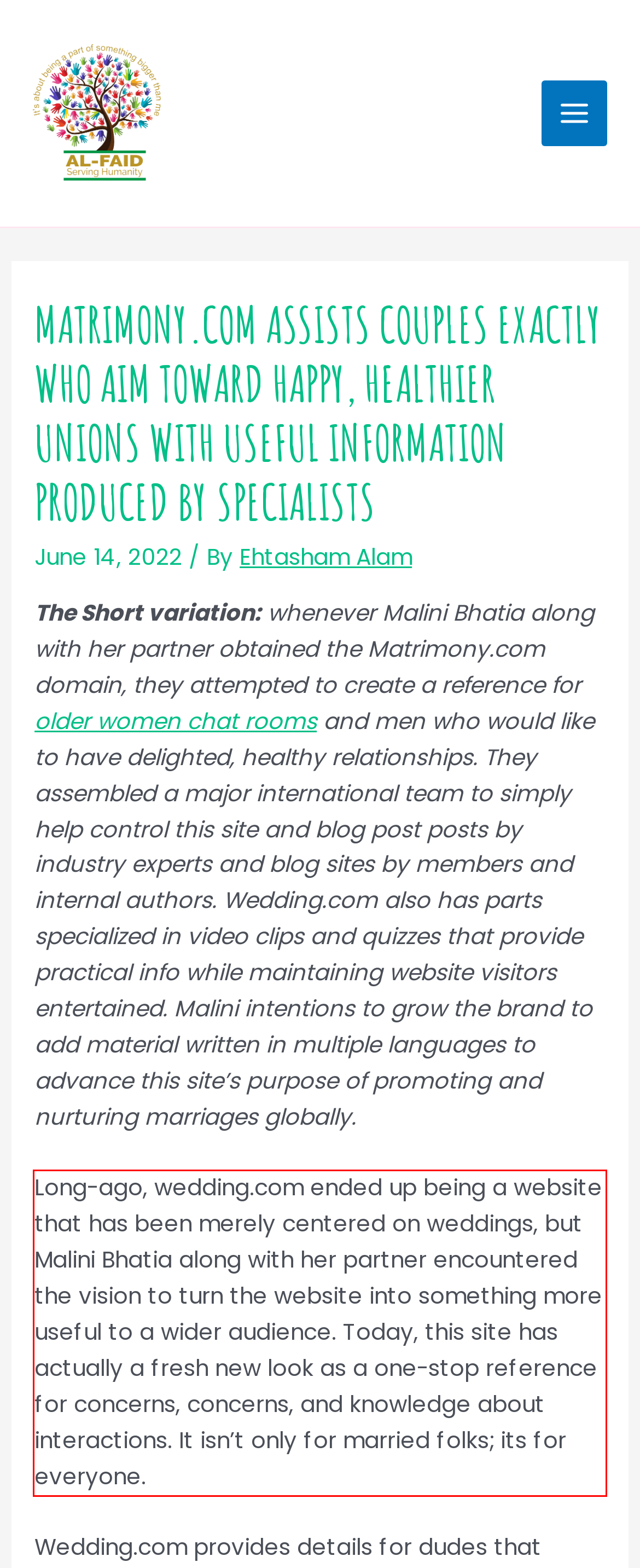Look at the webpage screenshot and recognize the text inside the red bounding box.

Long-ago, wedding.com ended up being a website that has been merely centered on weddings, but Malini Bhatia along with her partner encountered the vision to turn the website into something more useful to a wider audience. Today, this site has actually a fresh new look as a one-stop reference for concerns, concerns, and knowledge about interactions. It isn’t only for married folks; its for everyone.